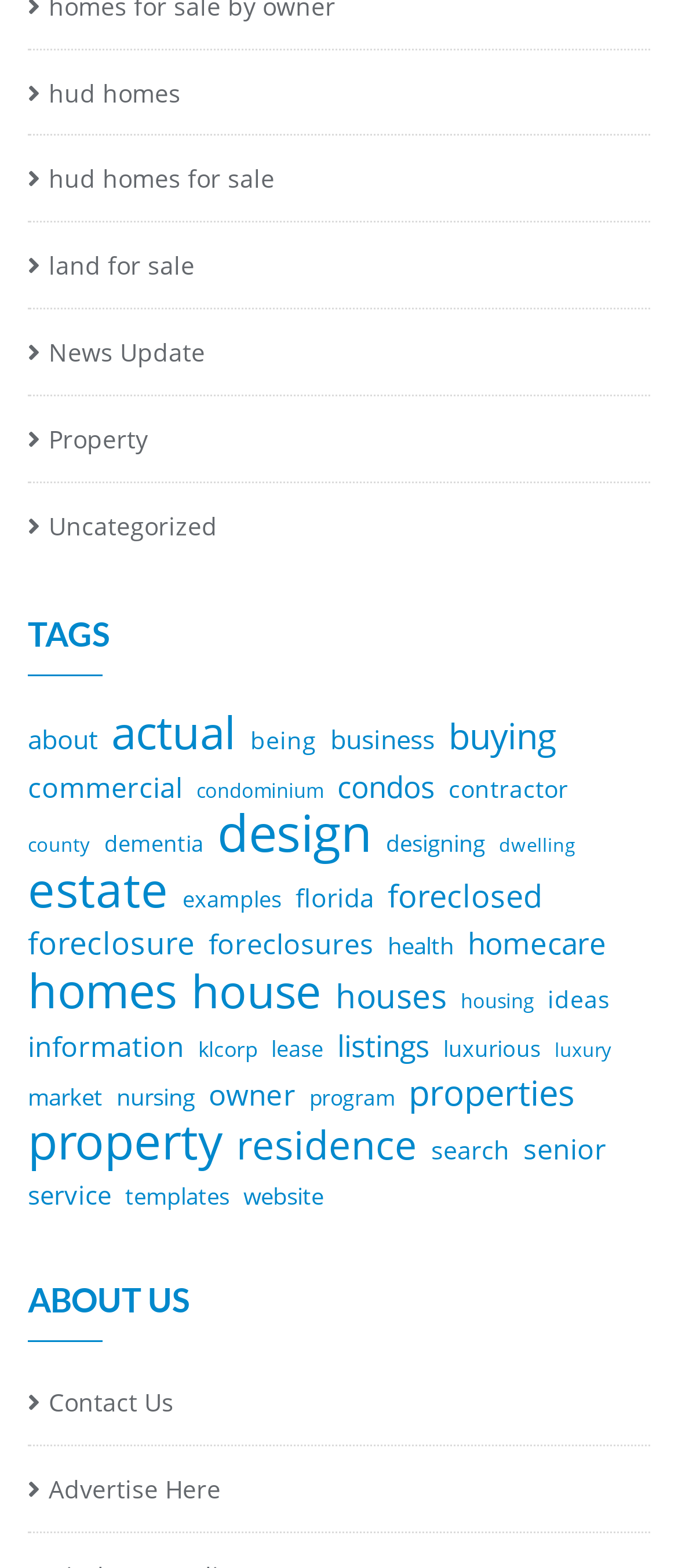Give a succinct answer to this question in a single word or phrase: 
What is the title of the second section?

ABOUT US